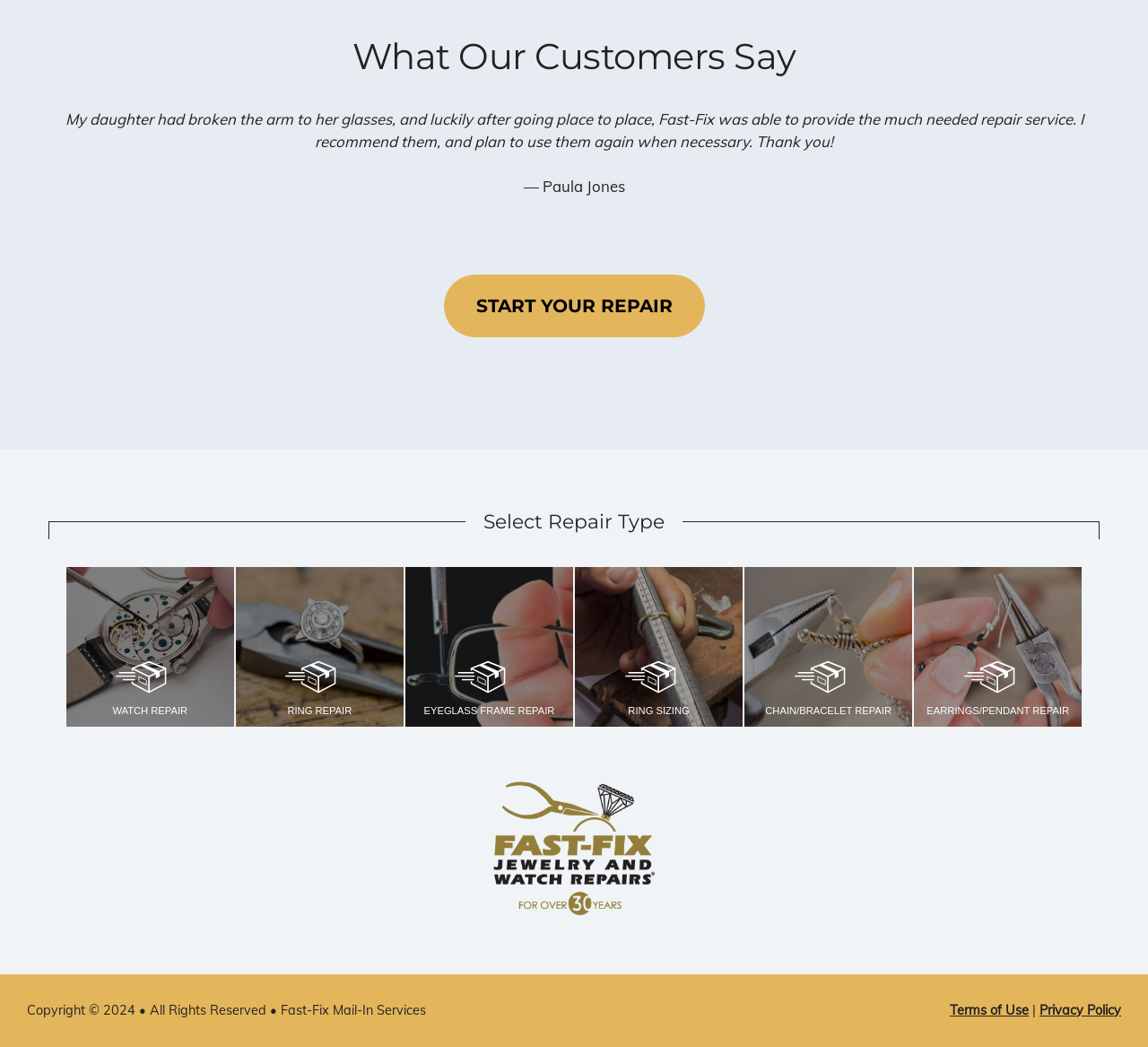Given the element description "Terms of Use" in the screenshot, predict the bounding box coordinates of that UI element.

[0.827, 0.957, 0.896, 0.972]